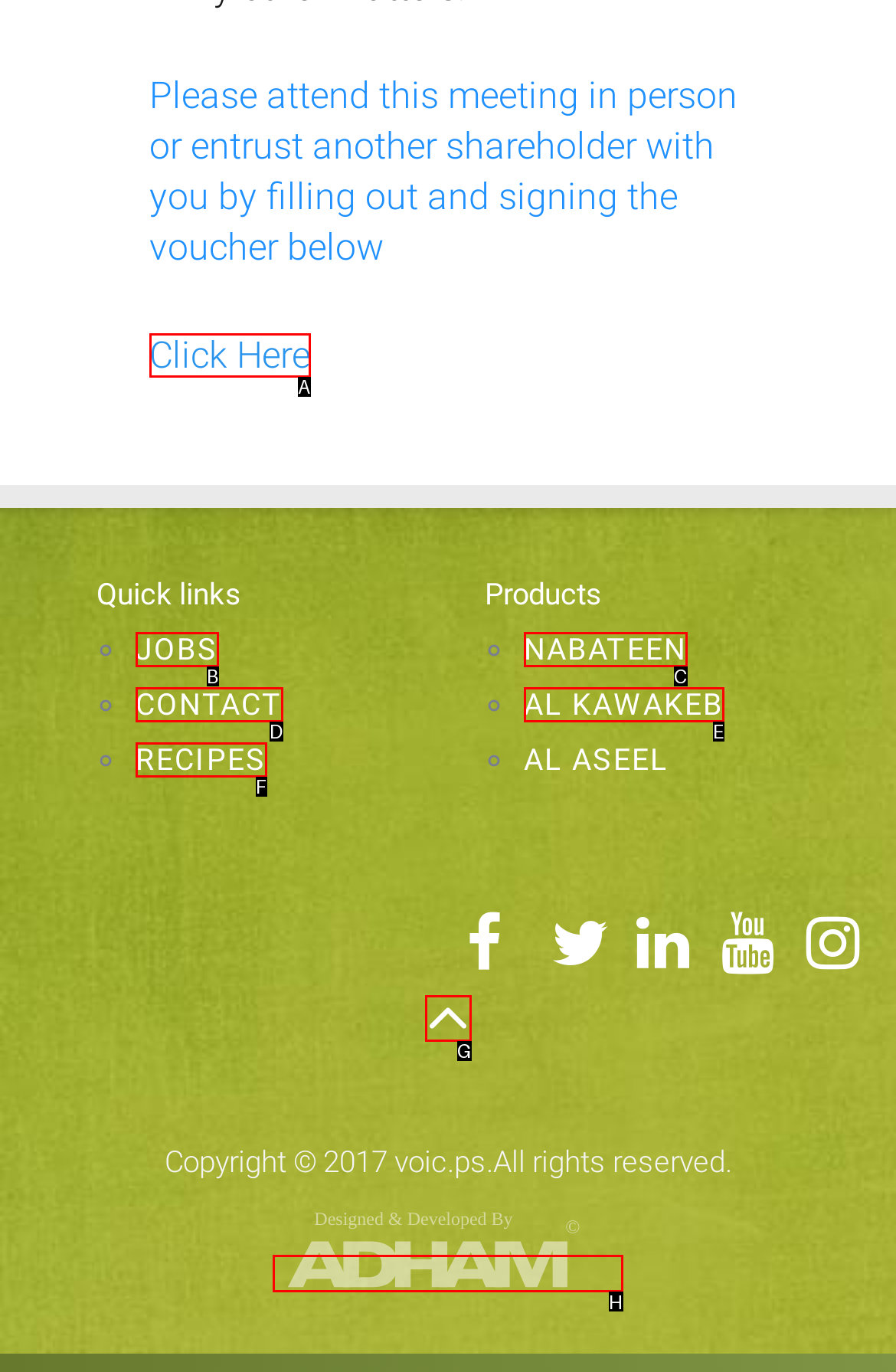What is the letter of the UI element you should click to Learn more about the San Antonio Zoo? Provide the letter directly.

None